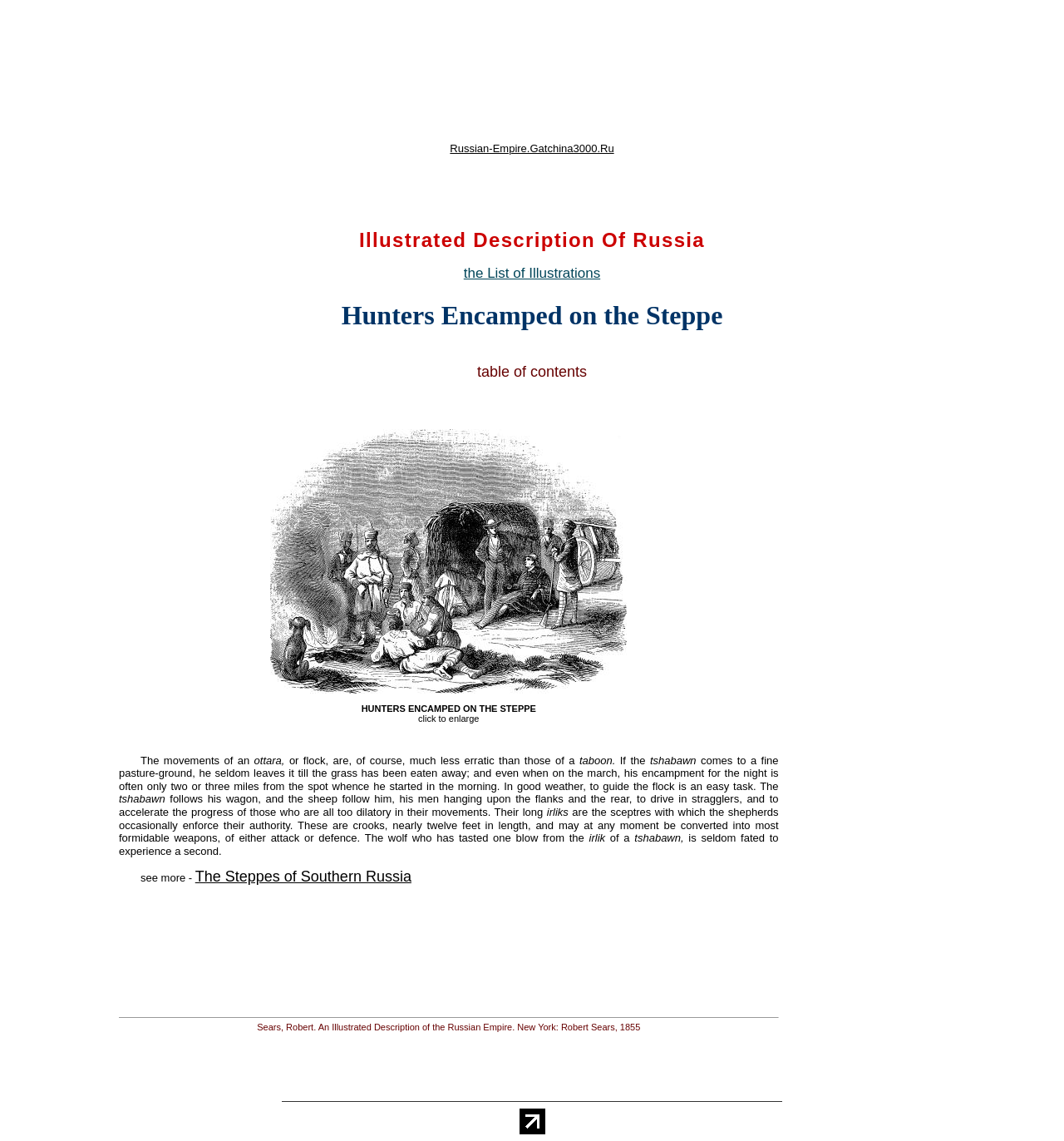How long are the irliks?
Please answer the question with as much detail and depth as you can.

The length of the irliks can be found in the text description of the illustration. According to the text, the irliks are 'nearly twelve feet in length'.